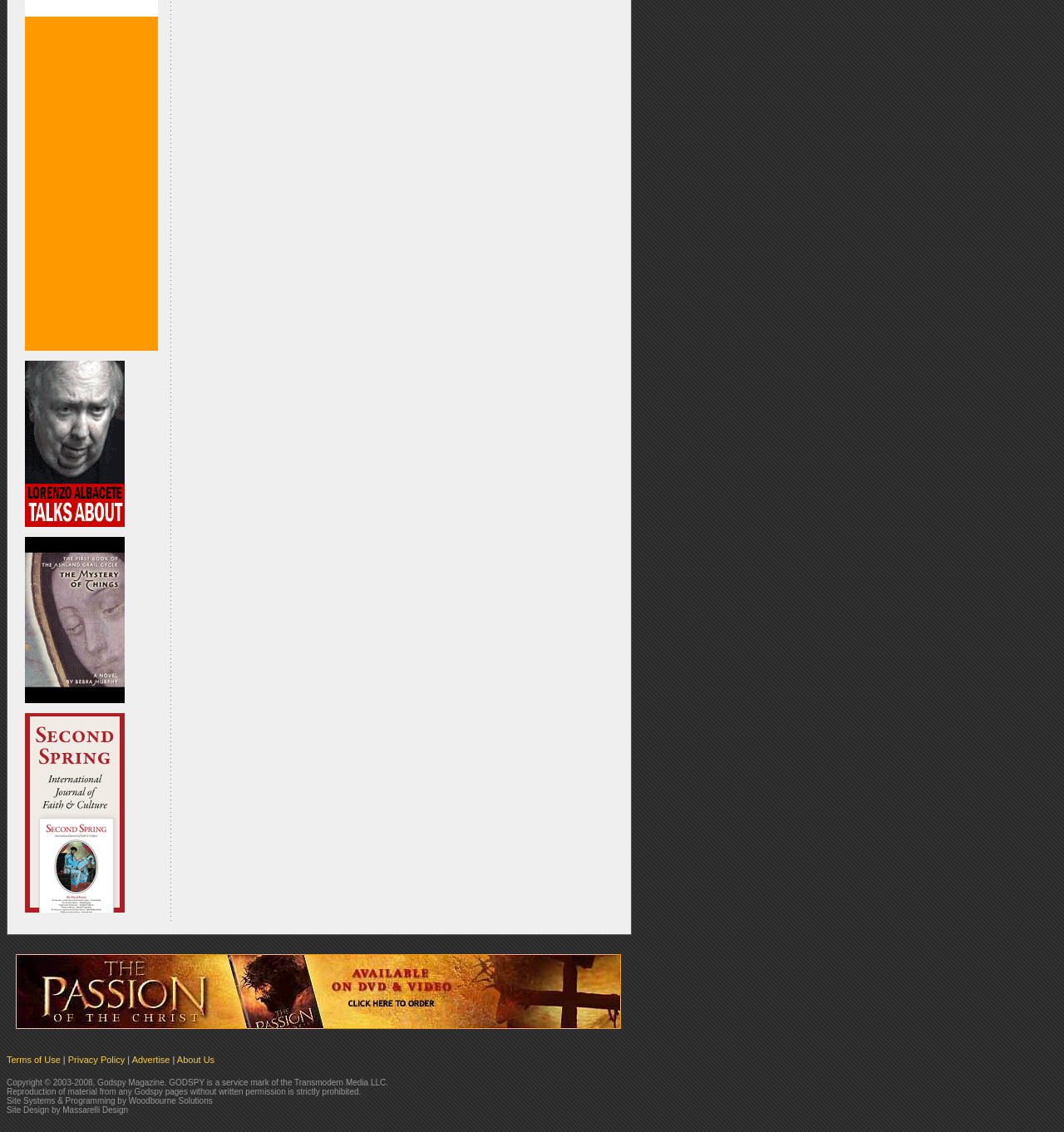Indicate the bounding box coordinates of the clickable region to achieve the following instruction: "Toggle Table of Content."

None